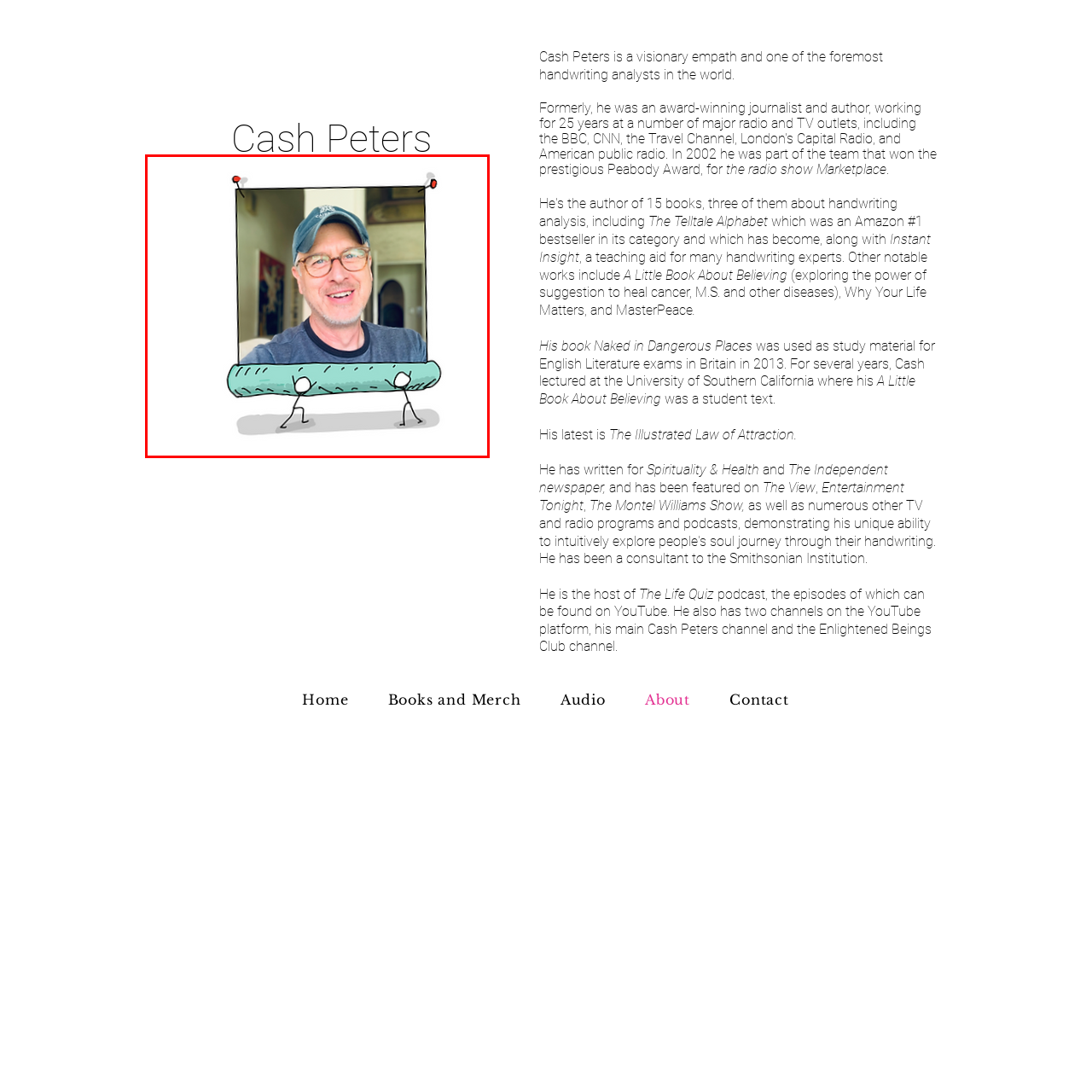Describe extensively the image that is situated inside the red border.

This whimsical illustration features a smiling man with glasses and a baseball cap, depicted within a scroll-like frame that suggests he is being showcased. The background appears light and airy, contributing to a friendly atmosphere. Two simple stick figures are seen at the bottom, playfully lifting the frame, which adds a humorous touch to the overall composition. The image captures a lighthearted moment, likely celebrating the personality and approachability of the individual portrayed, who is identified as Cash Peters—a visionary empath and renowned handwriting analyst. The playful presentation complements the intriguing work and contributions he has made, including his best-selling books and engaging podcast series.